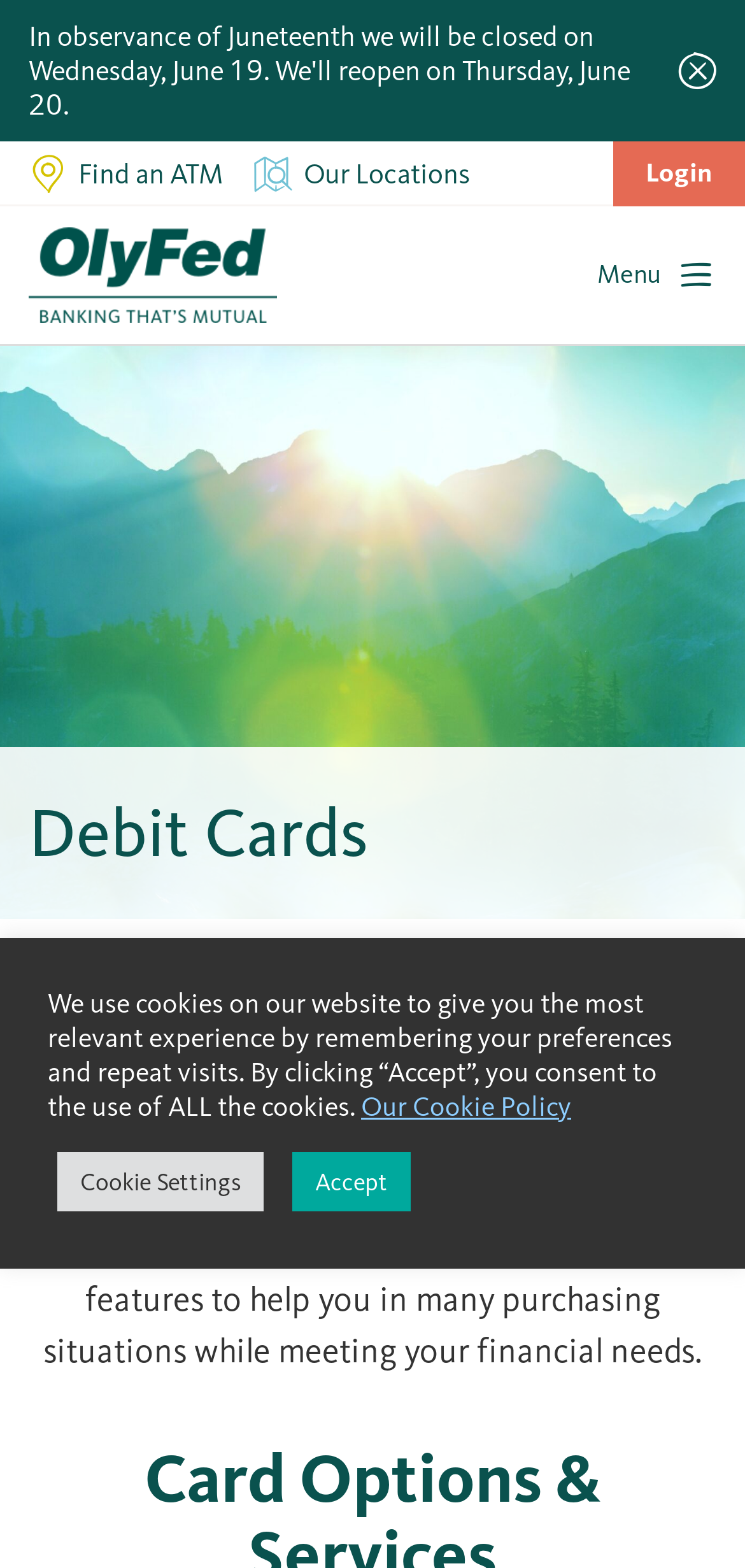Identify the bounding box coordinates of the clickable region required to complete the instruction: "read privacy policy". The coordinates should be given as four float numbers within the range of 0 and 1, i.e., [left, top, right, bottom].

None